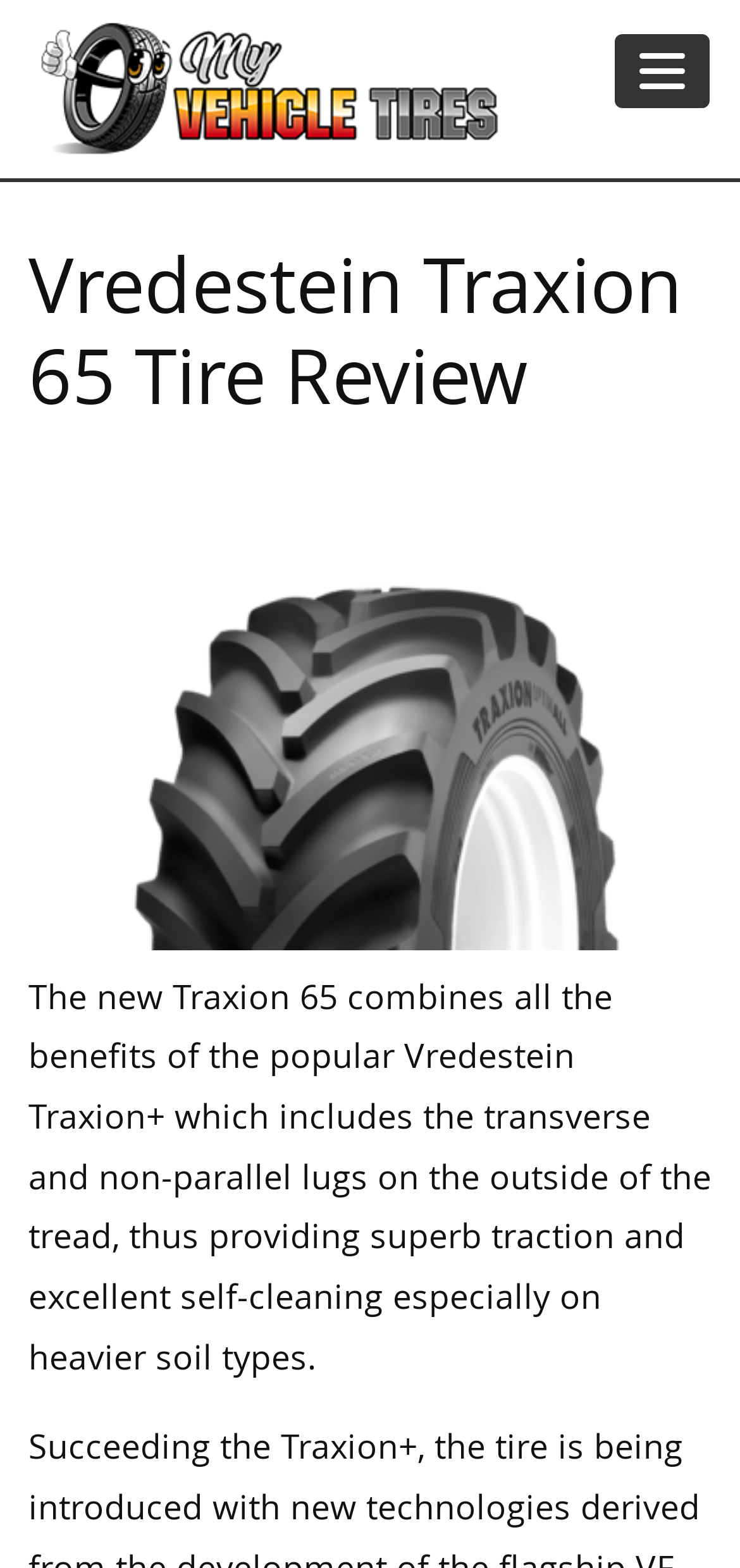From the webpage screenshot, predict the bounding box of the UI element that matches this description: "alt="My Vehicle Tires logo"".

[0.041, 0.0, 0.682, 0.114]